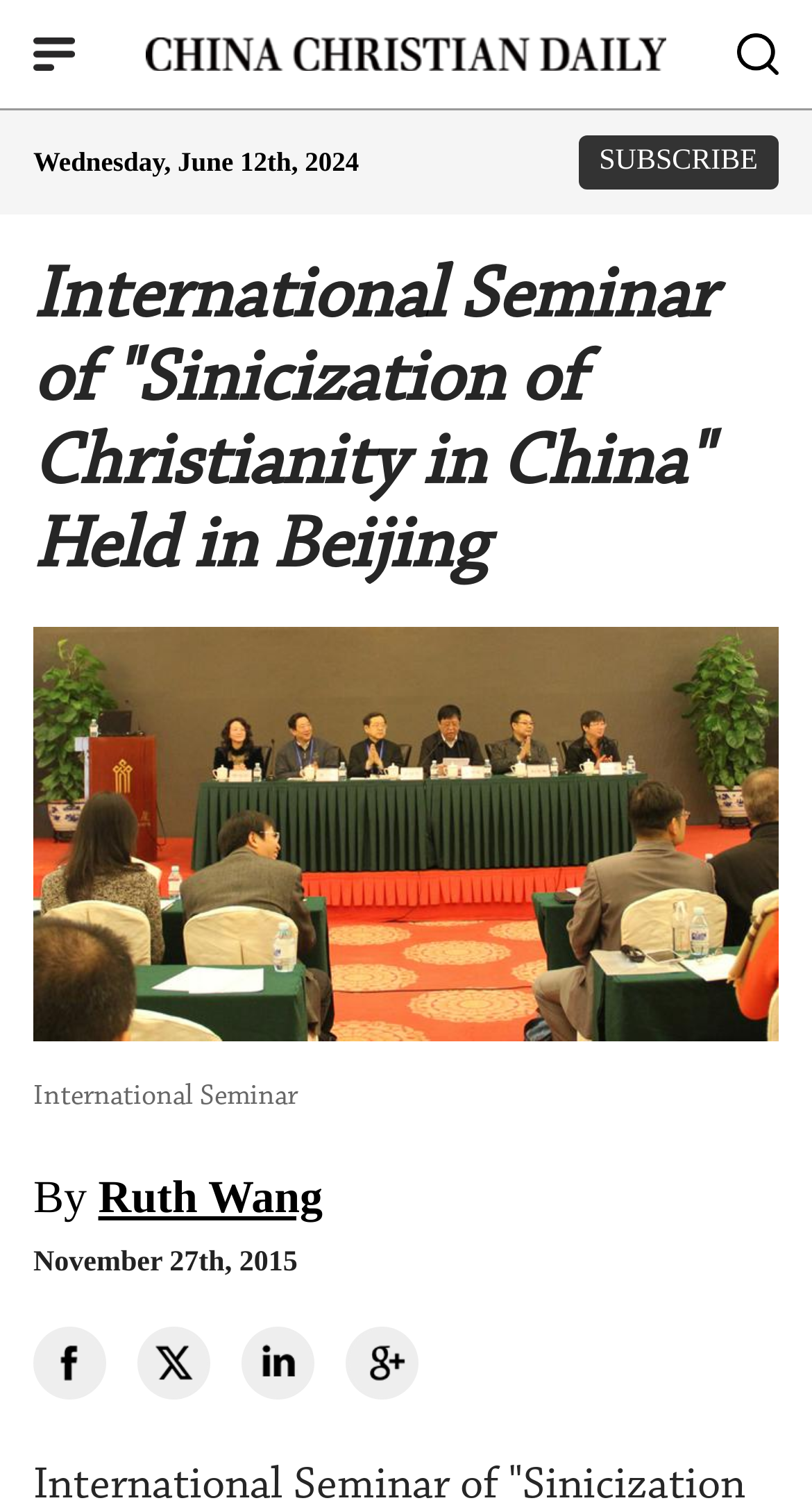Please extract and provide the main headline of the webpage.

International Seminar of "Sinicization of Christianity in China" Held in Beijing